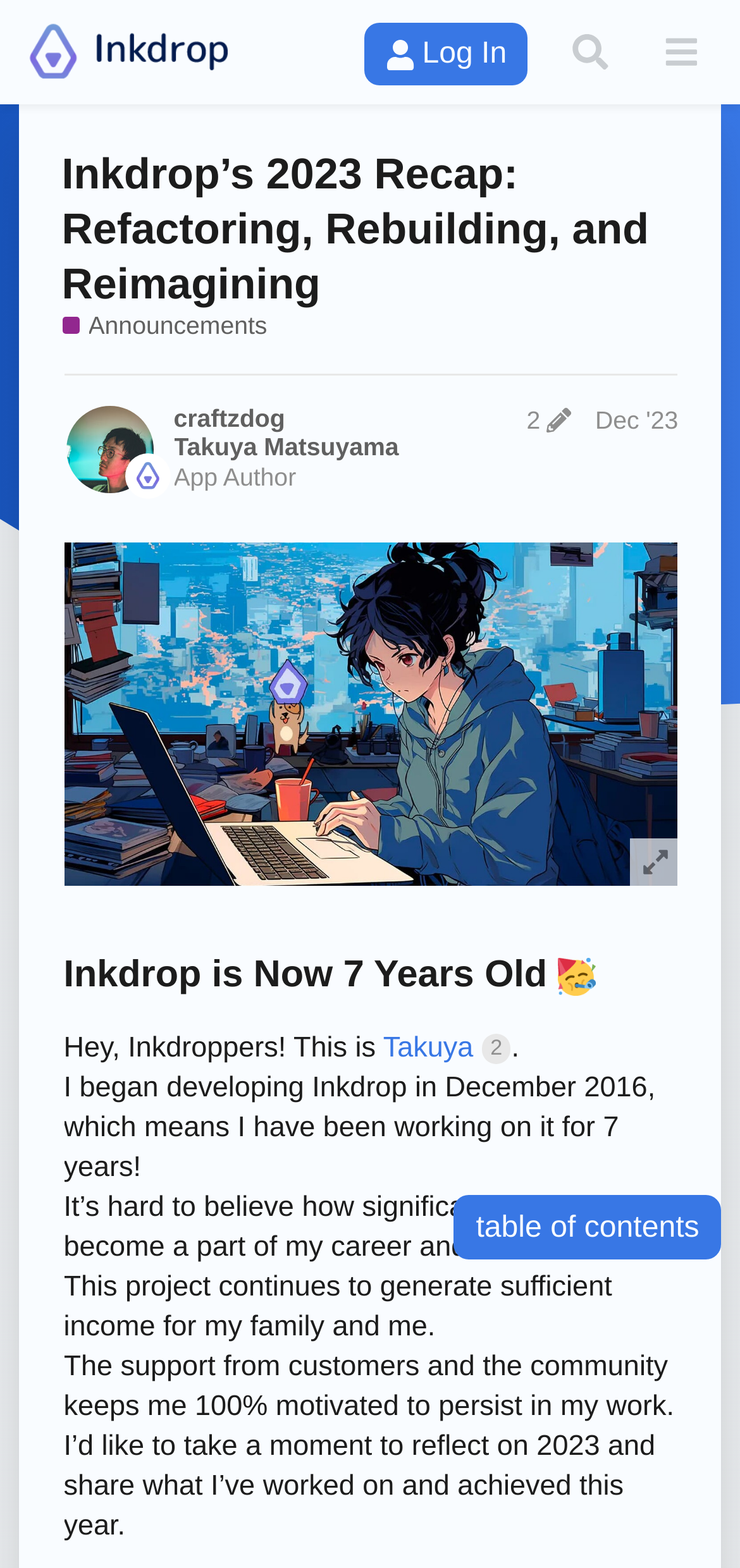What is the name of the forum where this post is located?
Based on the screenshot, respond with a single word or phrase.

Inkdrop Forum